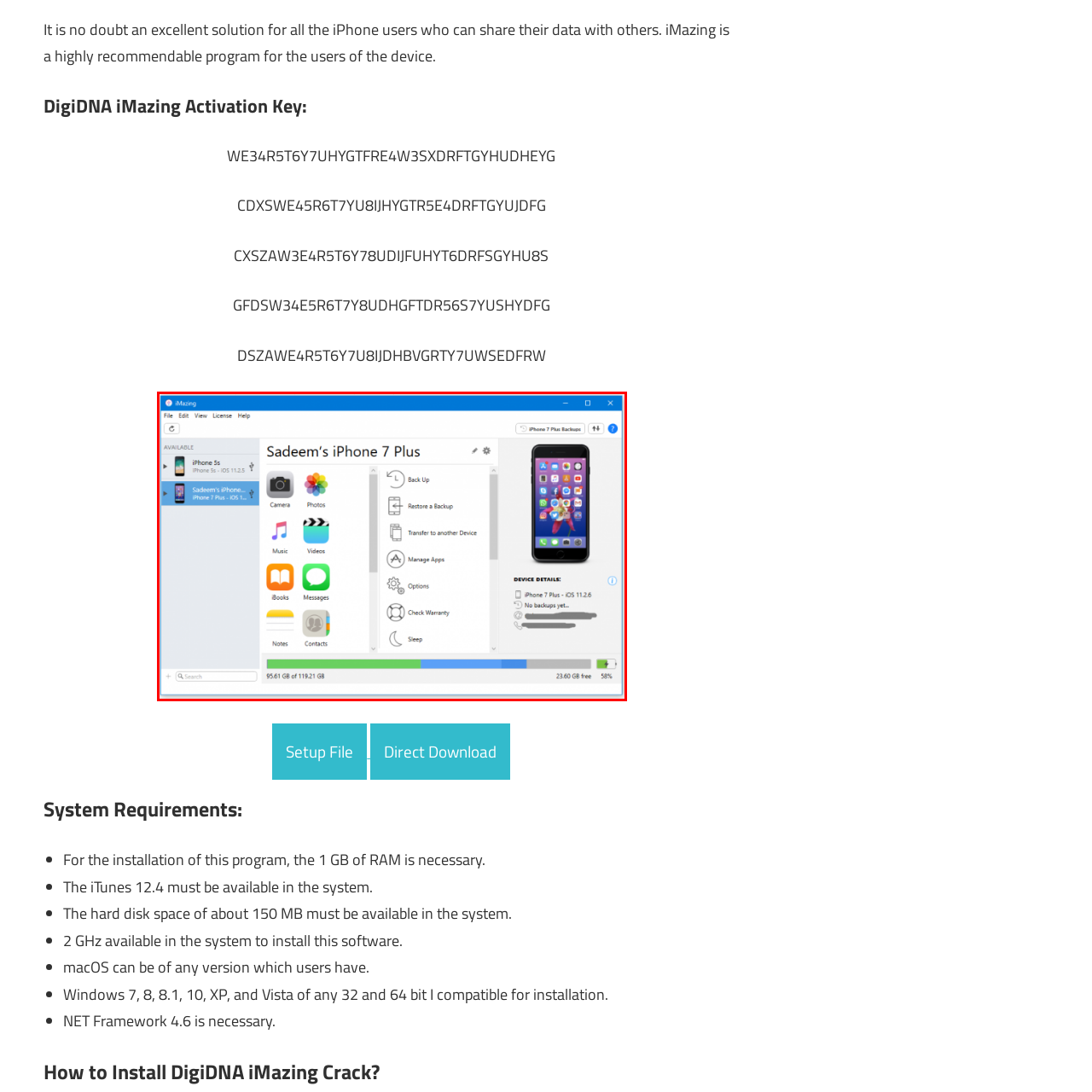Observe the highlighted image and answer the following: What is the name of the device management software displayed in the image?

DigiDNA iMazing